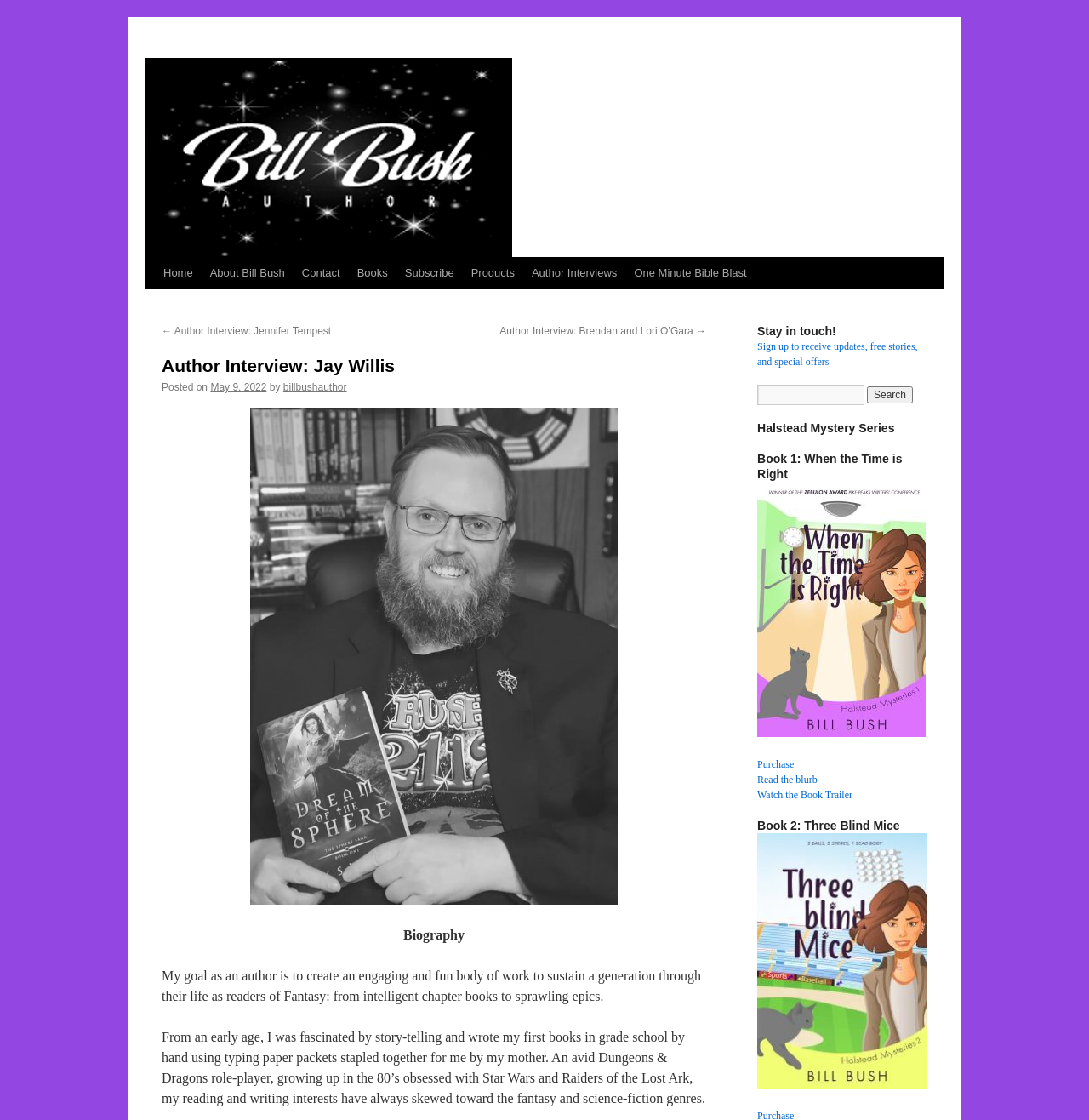Locate the bounding box coordinates of the area to click to fulfill this instruction: "Purchase Book 1: When the Time is Right". The bounding box should be presented as four float numbers between 0 and 1, in the order [left, top, right, bottom].

[0.695, 0.677, 0.729, 0.688]